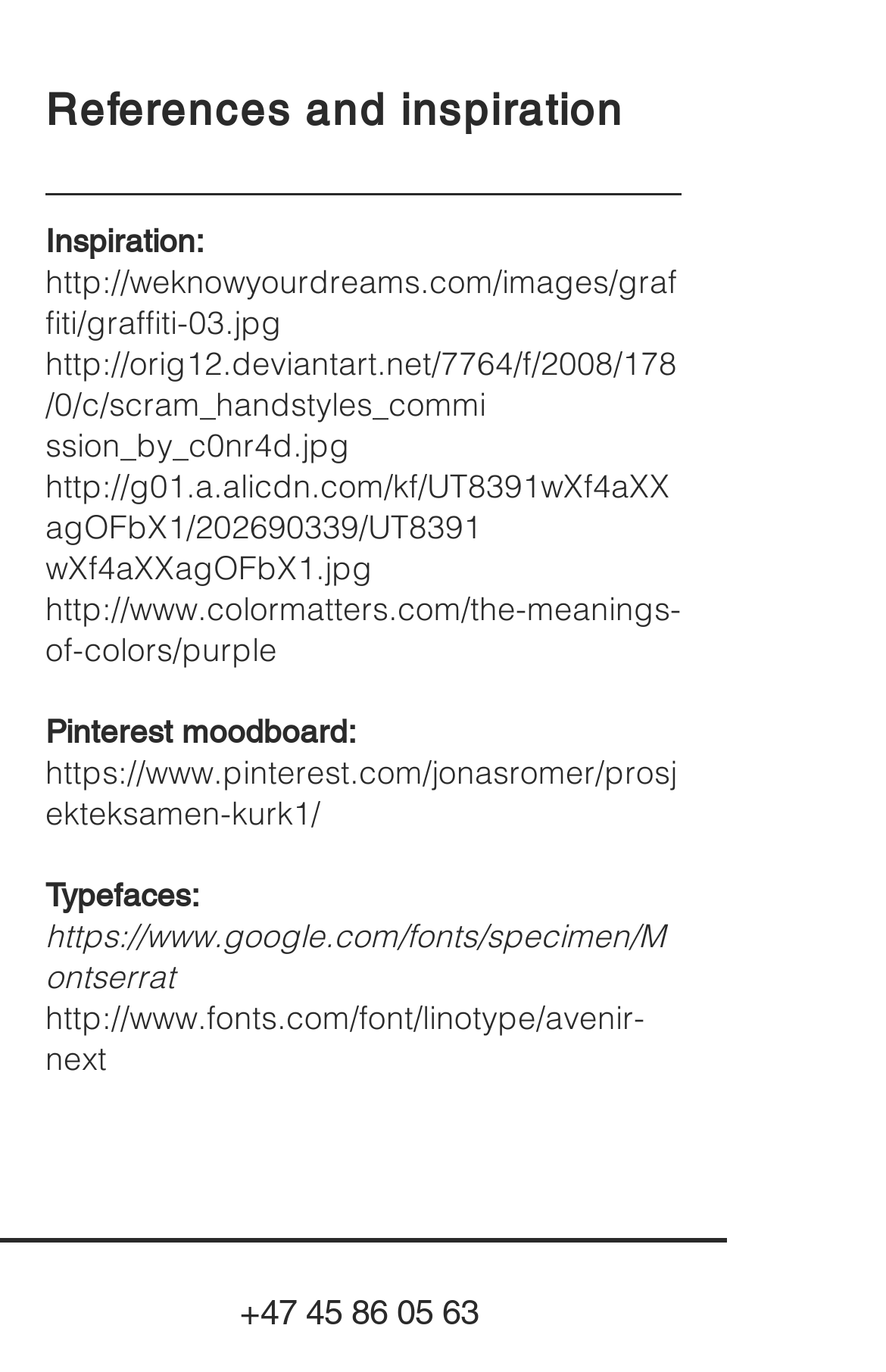Please mark the clickable region by giving the bounding box coordinates needed to complete this instruction: "Explore Pinterest moodboard".

[0.051, 0.547, 0.764, 0.607]